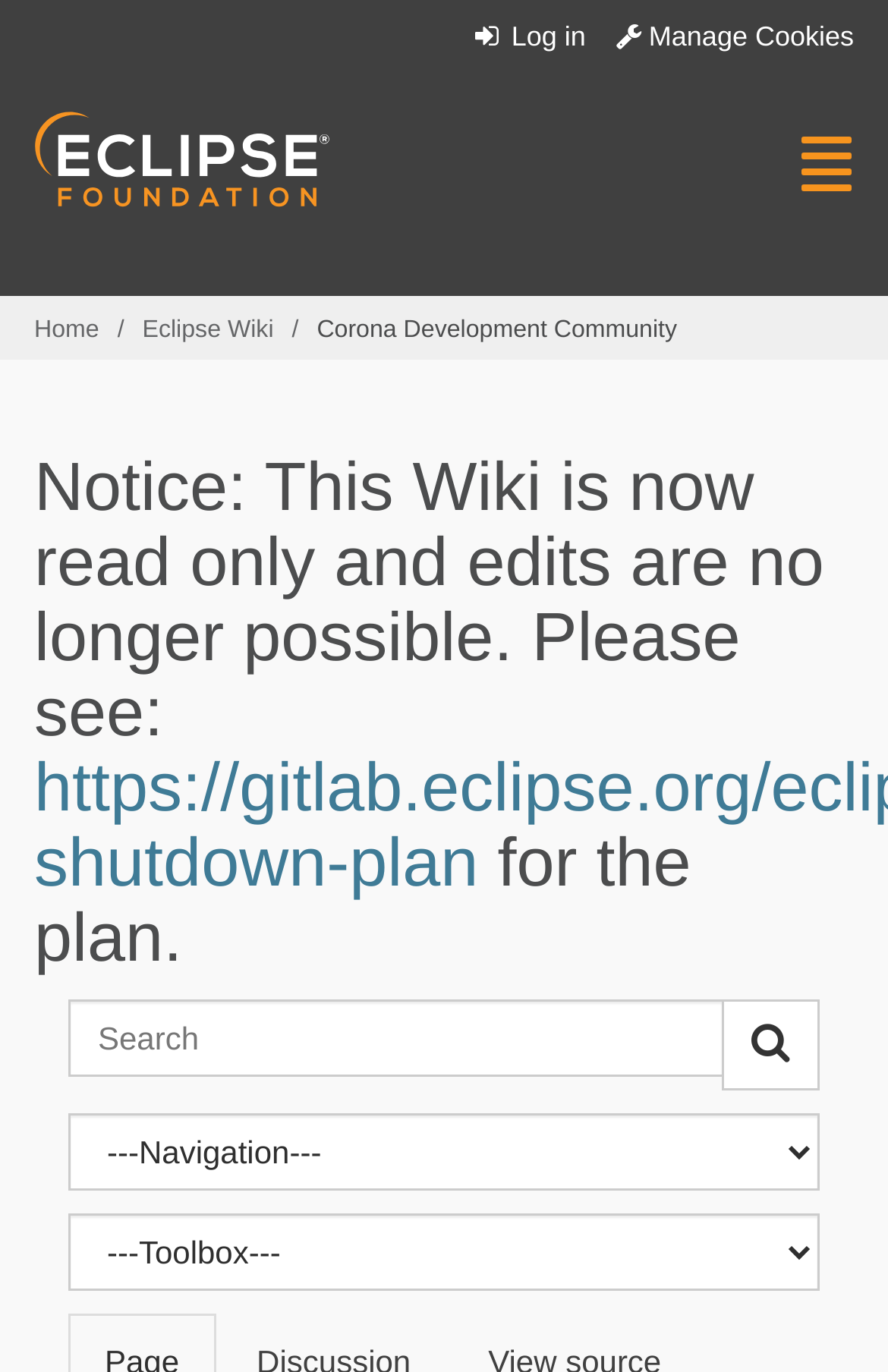Provide the bounding box coordinates in the format (top-left x, top-left y, bottom-right x, bottom-right y). All values are floating point numbers between 0 and 1. Determine the bounding box coordinate of the UI element described as: name="search" placeholder="Search" title="Special:Search [alt-f]"

[0.077, 0.729, 0.815, 0.786]